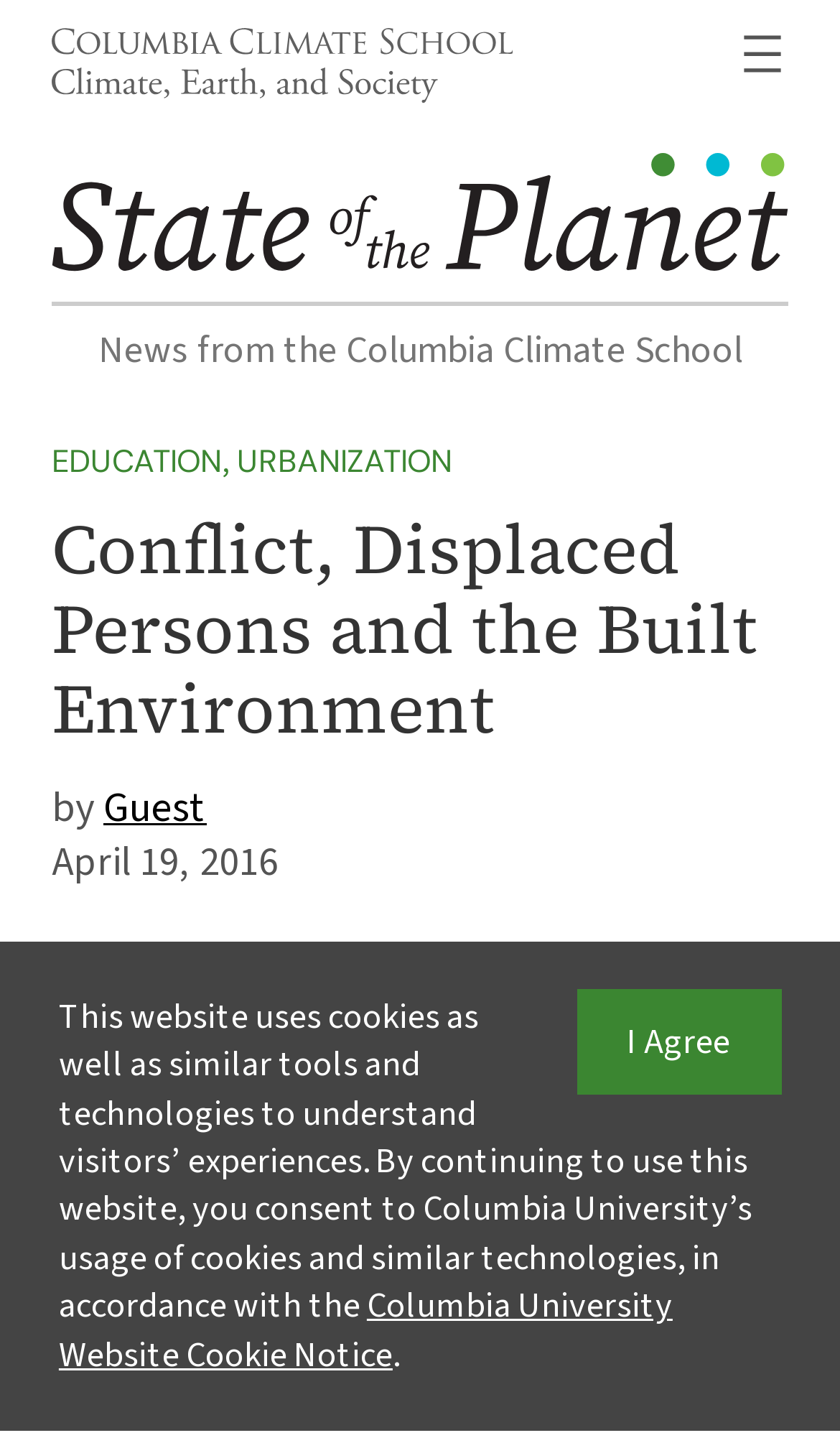Please identify the primary heading on the webpage and return its text.

Conflict, Displaced Persons and the Built Environment